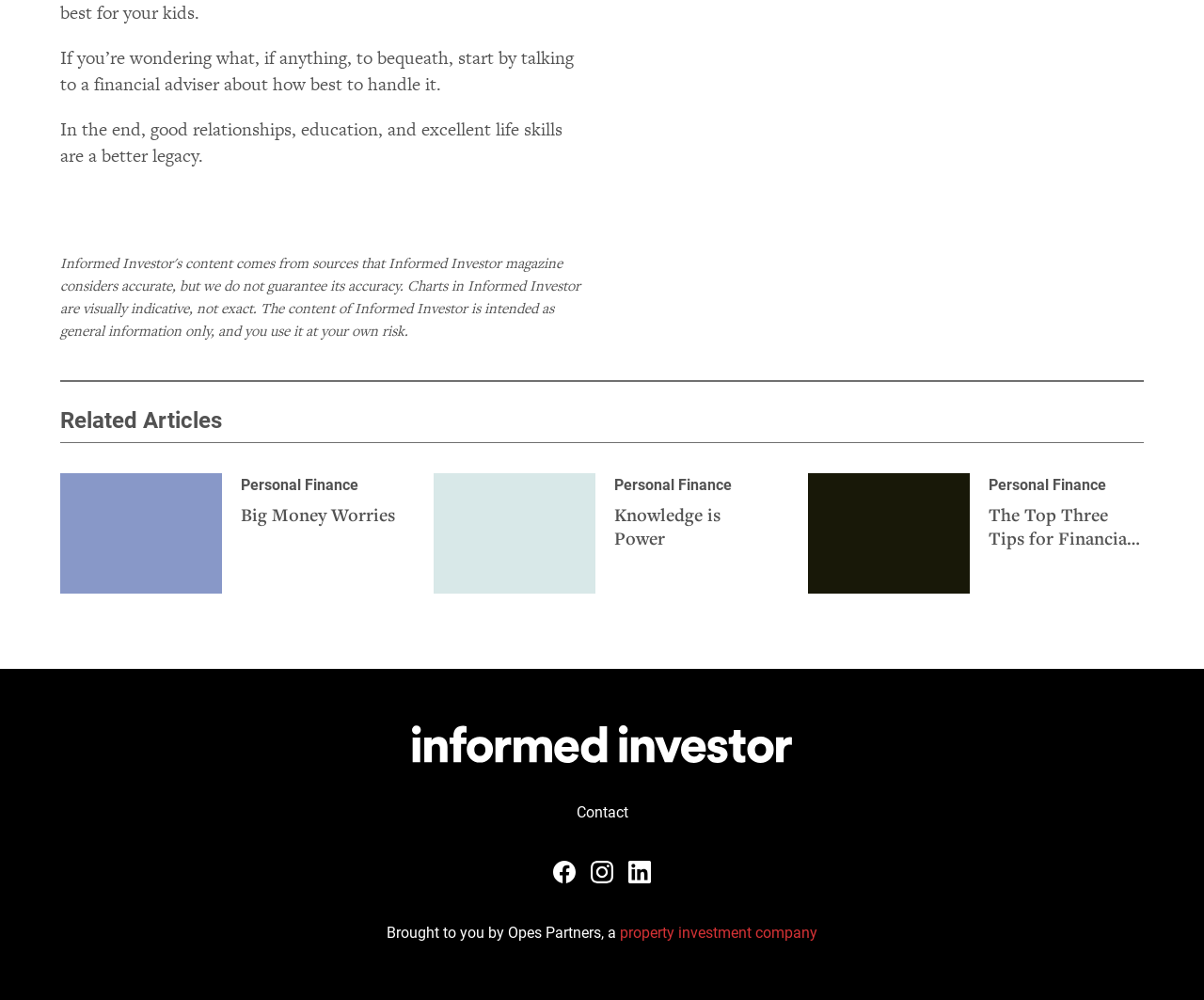What type of company is Opes Partners?
Refer to the screenshot and deliver a thorough answer to the question presented.

The type of company can be determined by looking at the StaticText element at the bottom of the webpage. The text mentions 'Brought to you by Opes Partners, a property investment company', indicating that Opes Partners is a property investment company.